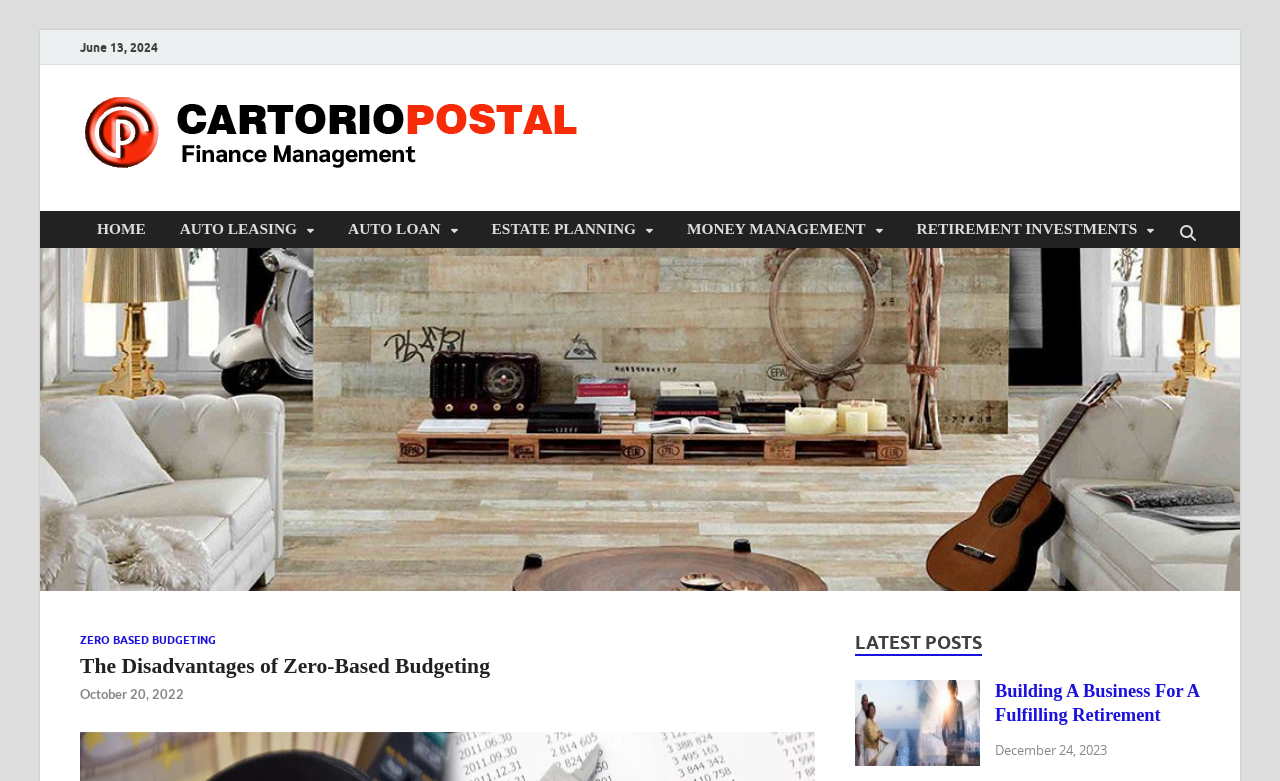Locate the bounding box coordinates of the area where you should click to accomplish the instruction: "read about ZERO BASED BUDGETING".

[0.062, 0.81, 0.169, 0.828]